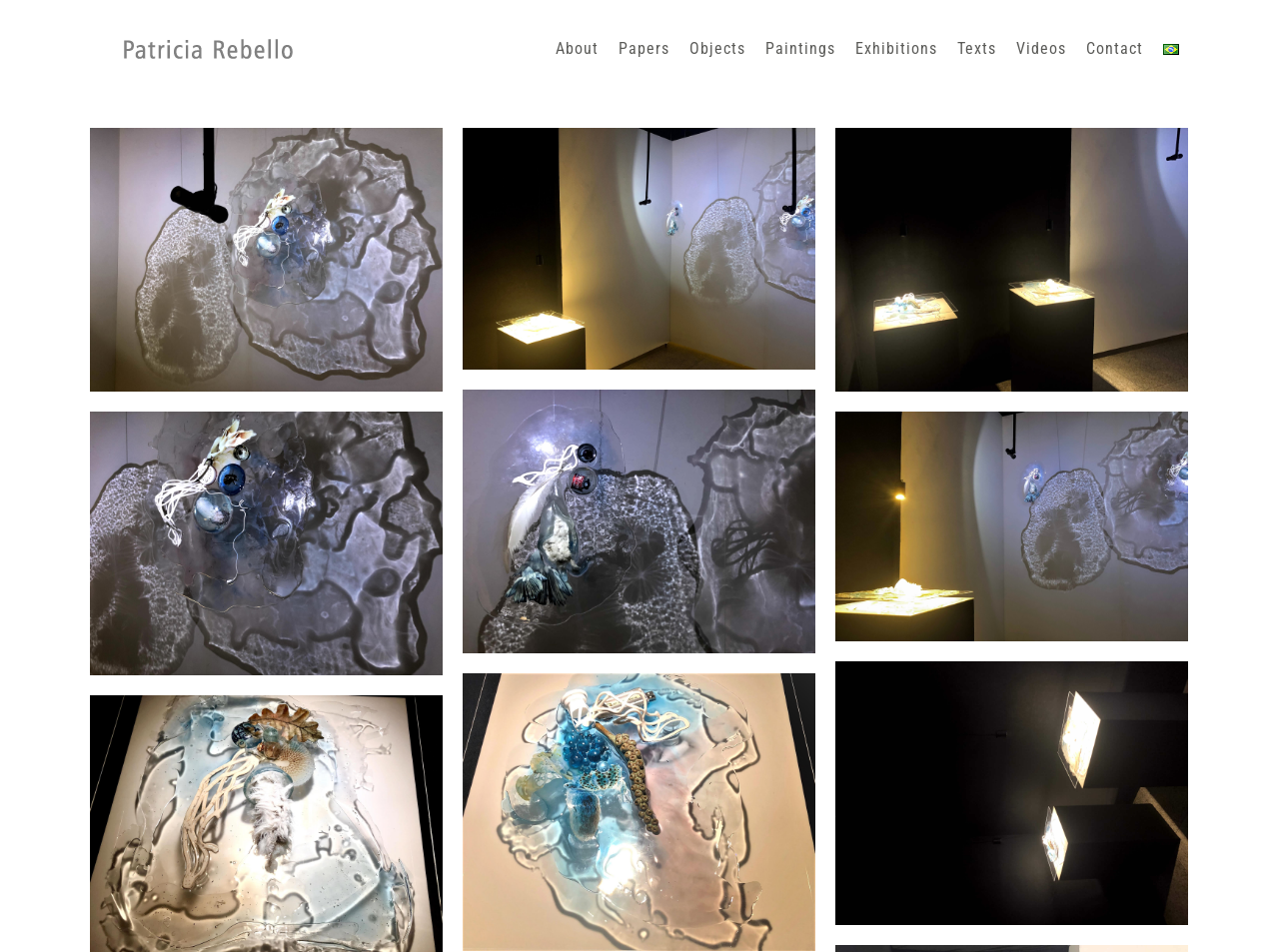Locate the bounding box coordinates of the element you need to click to accomplish the task described by this instruction: "view paintings".

[0.591, 0.0, 0.661, 0.103]